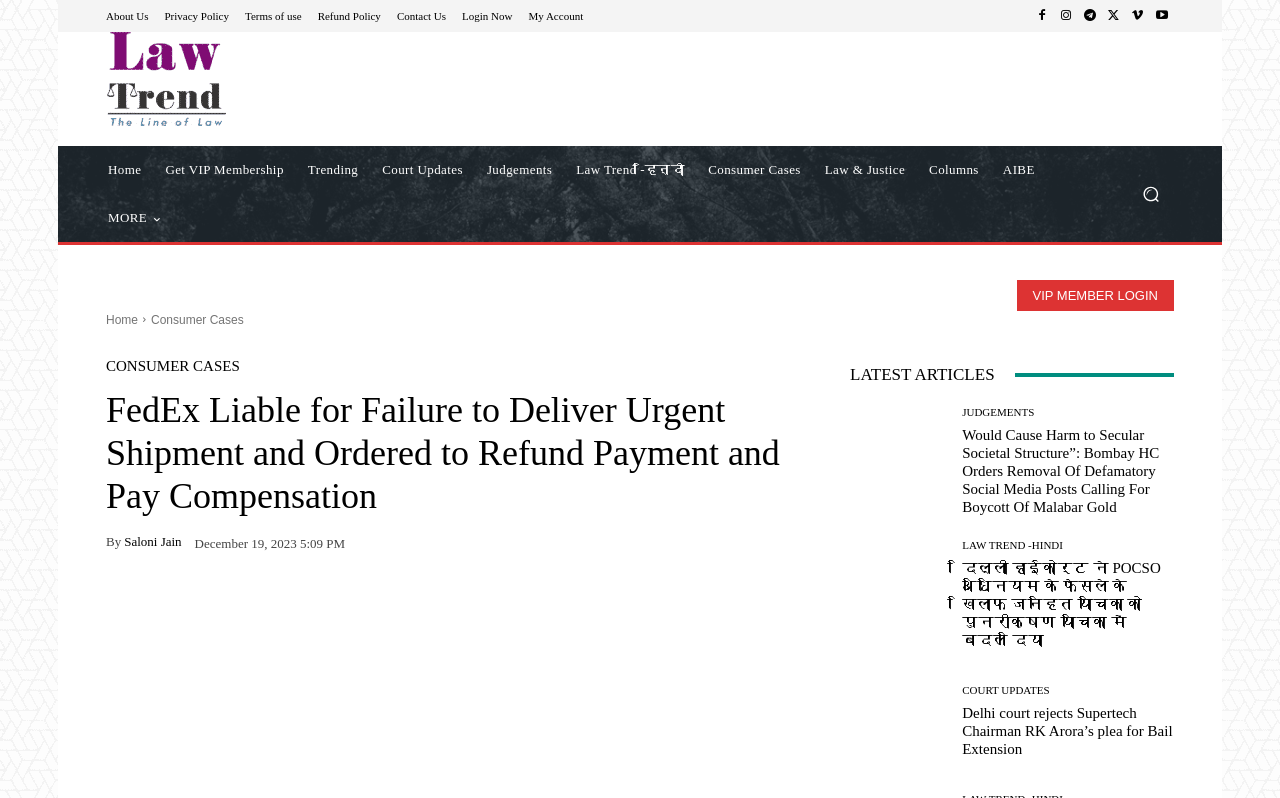Locate the bounding box coordinates of the clickable region to complete the following instruction: "Search for something."

[0.881, 0.214, 0.917, 0.272]